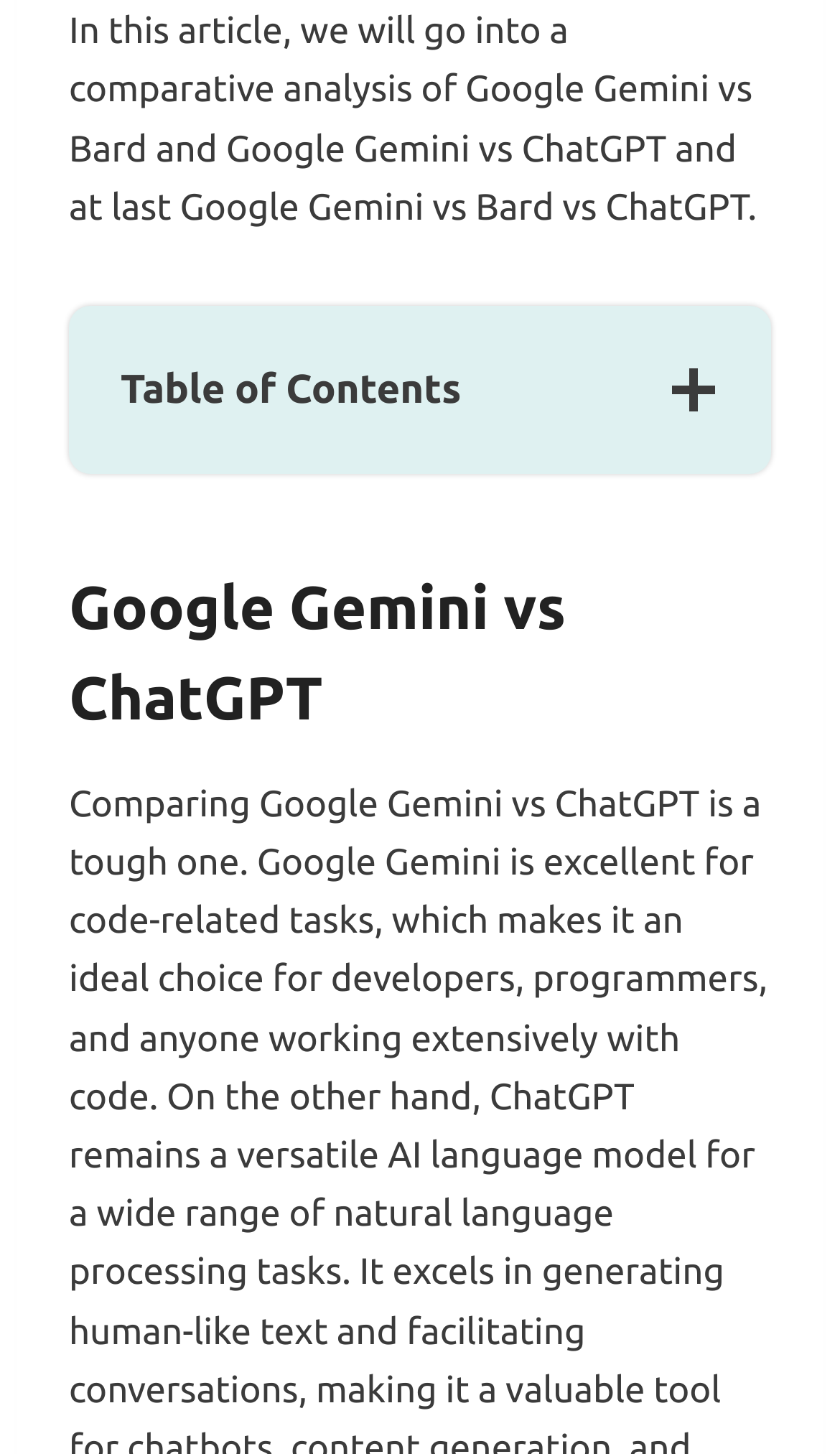Pinpoint the bounding box coordinates of the element that must be clicked to accomplish the following instruction: "Visit the Google Gemini vs ChatGPT page". The coordinates should be in the format of four float numbers between 0 and 1, i.e., [left, top, right, bottom].

[0.144, 0.298, 0.668, 0.326]